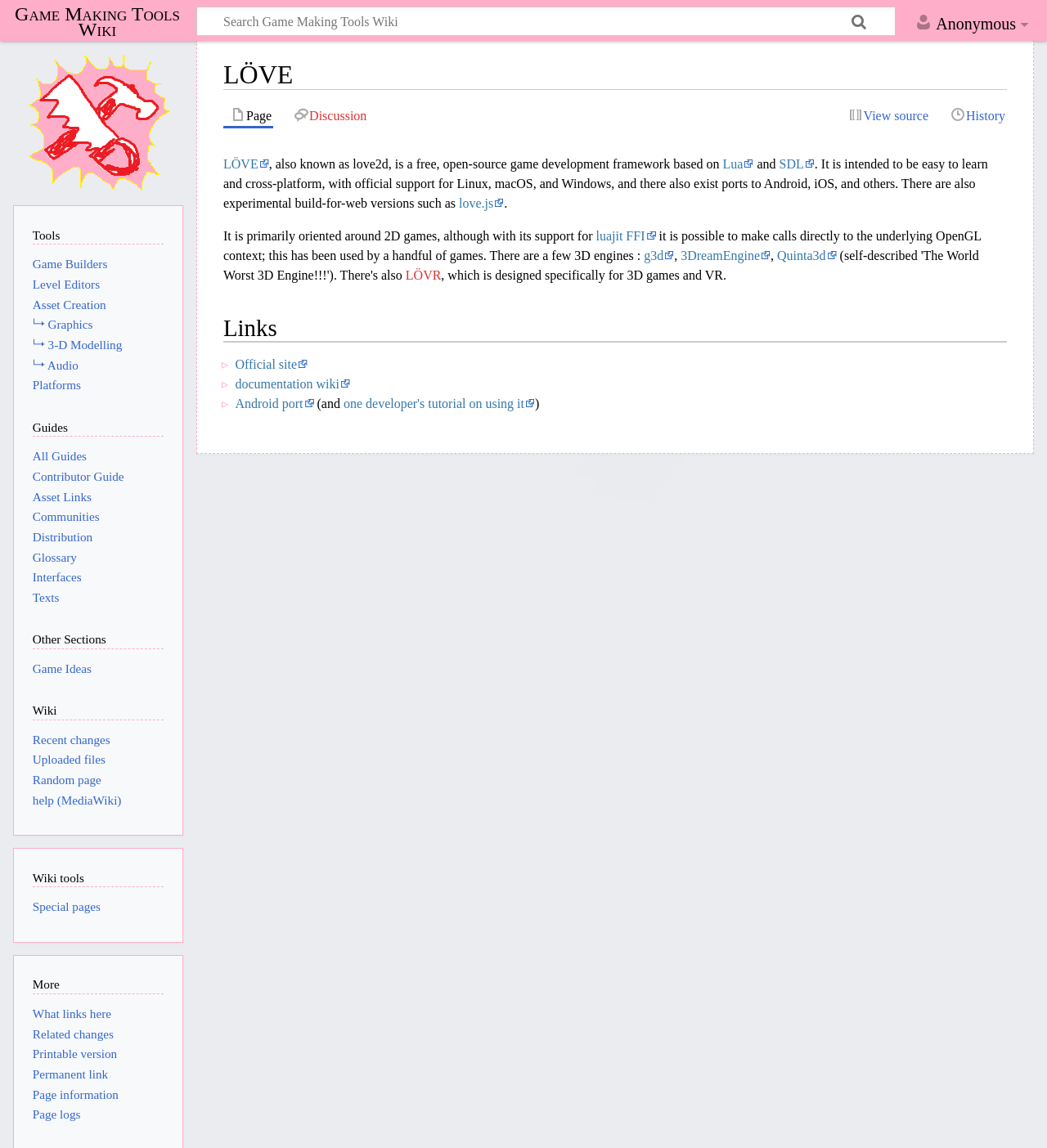Locate the bounding box coordinates of the clickable area to execute the instruction: "View LÖVE page". Provide the coordinates as four float numbers between 0 and 1, represented as [left, top, right, bottom].

[0.213, 0.137, 0.257, 0.149]